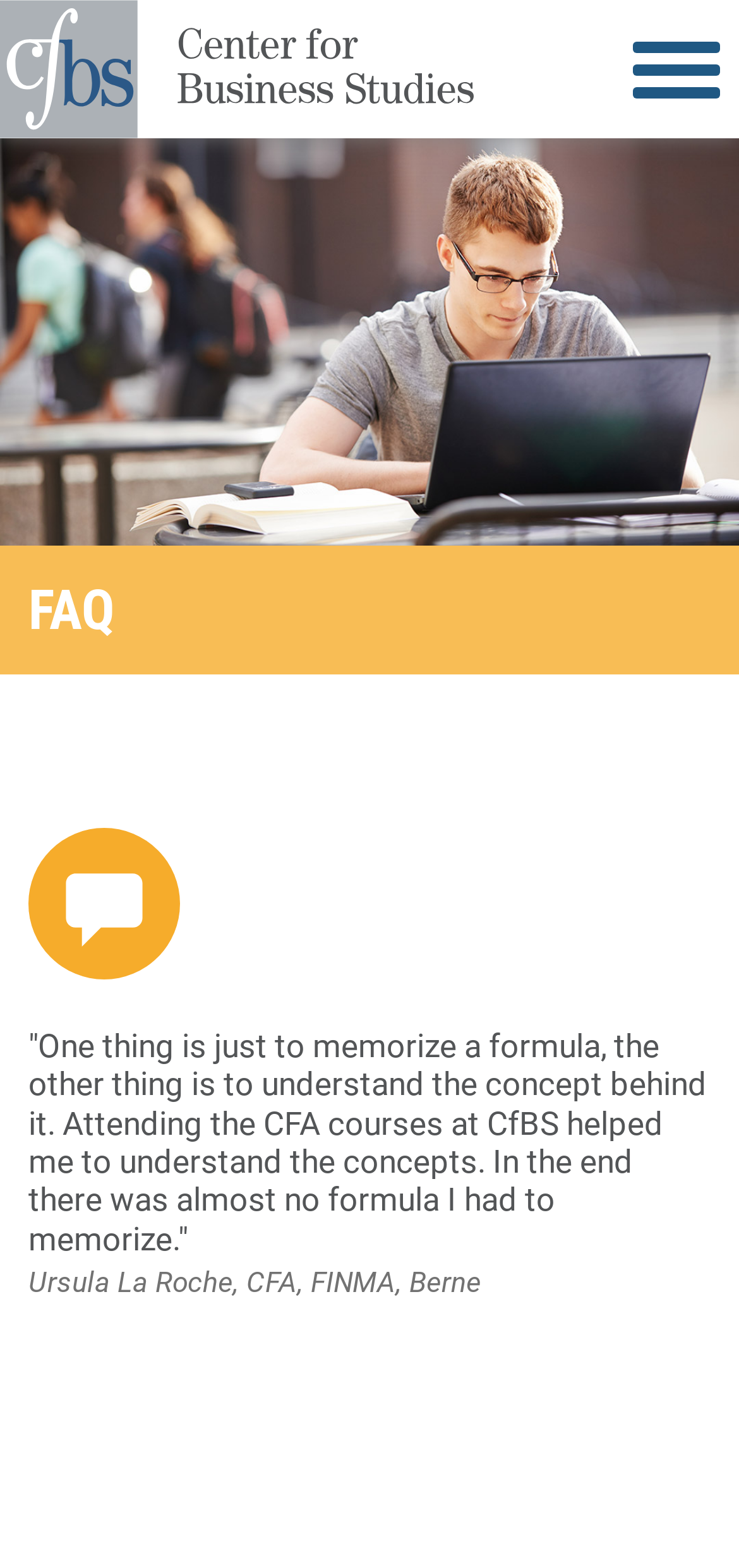What is the name of the institution offering CFA courses? Refer to the image and provide a one-word or short phrase answer.

CfBS Center for Business Studies